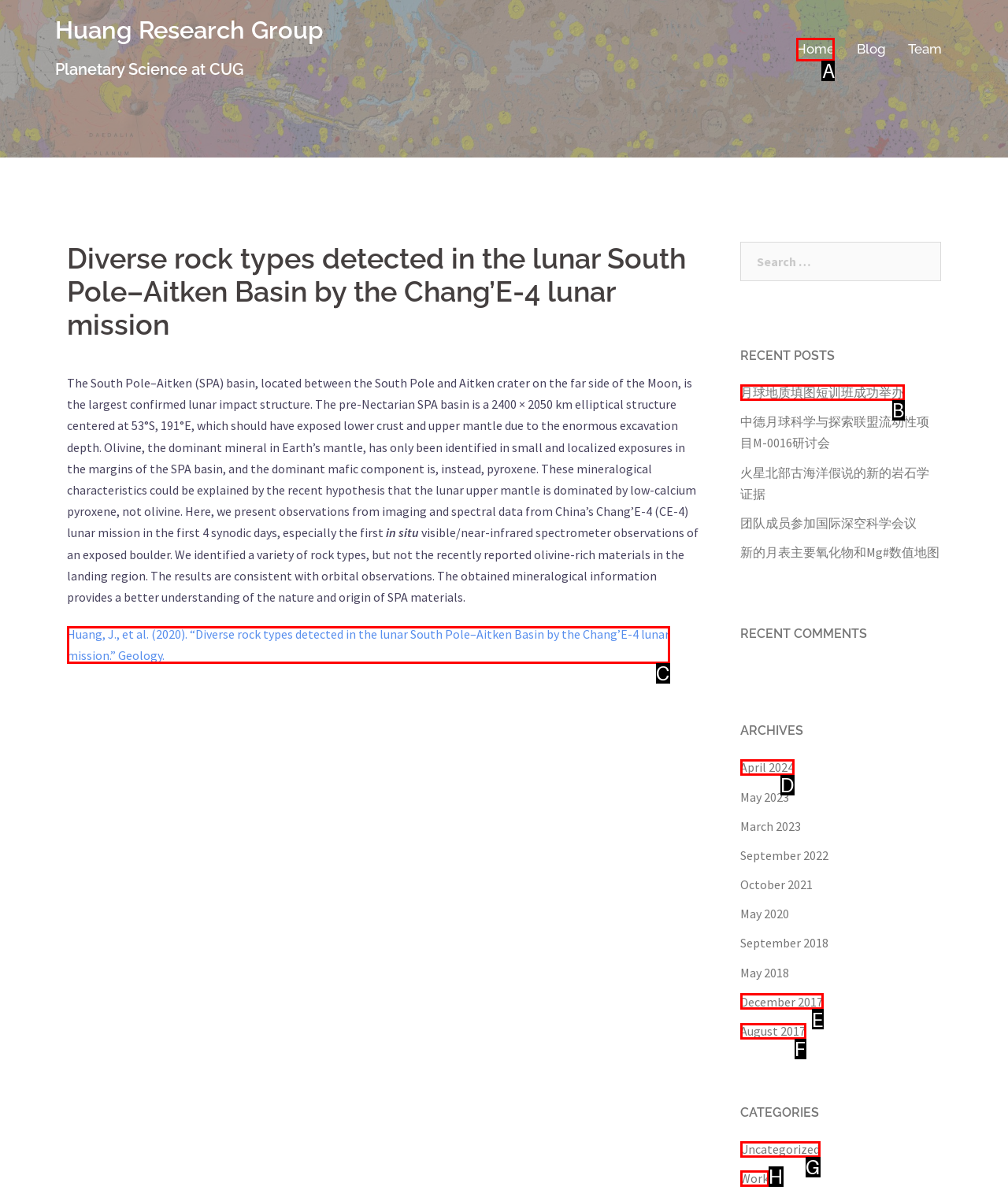Among the marked elements in the screenshot, which letter corresponds to the UI element needed for the task: Click the 'Home' link?

A